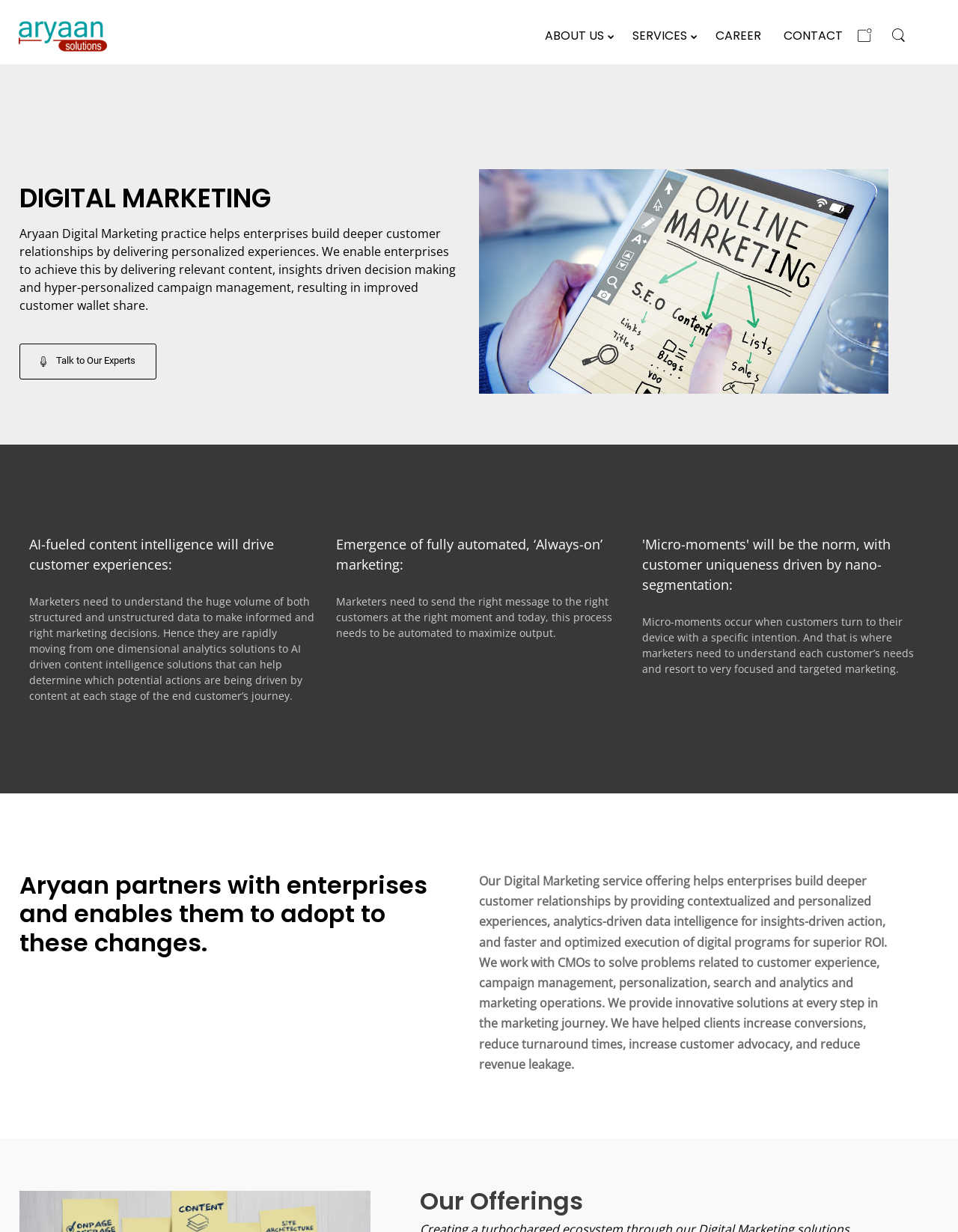How many links are there in the top navigation bar?
Refer to the image and give a detailed answer to the query.

The top navigation bar contains links to 'ABOUT US', 'SERVICES', 'CAREER', 'CONTACT', and two social media icons, which are counted as links. Therefore, there are 5 links in total.